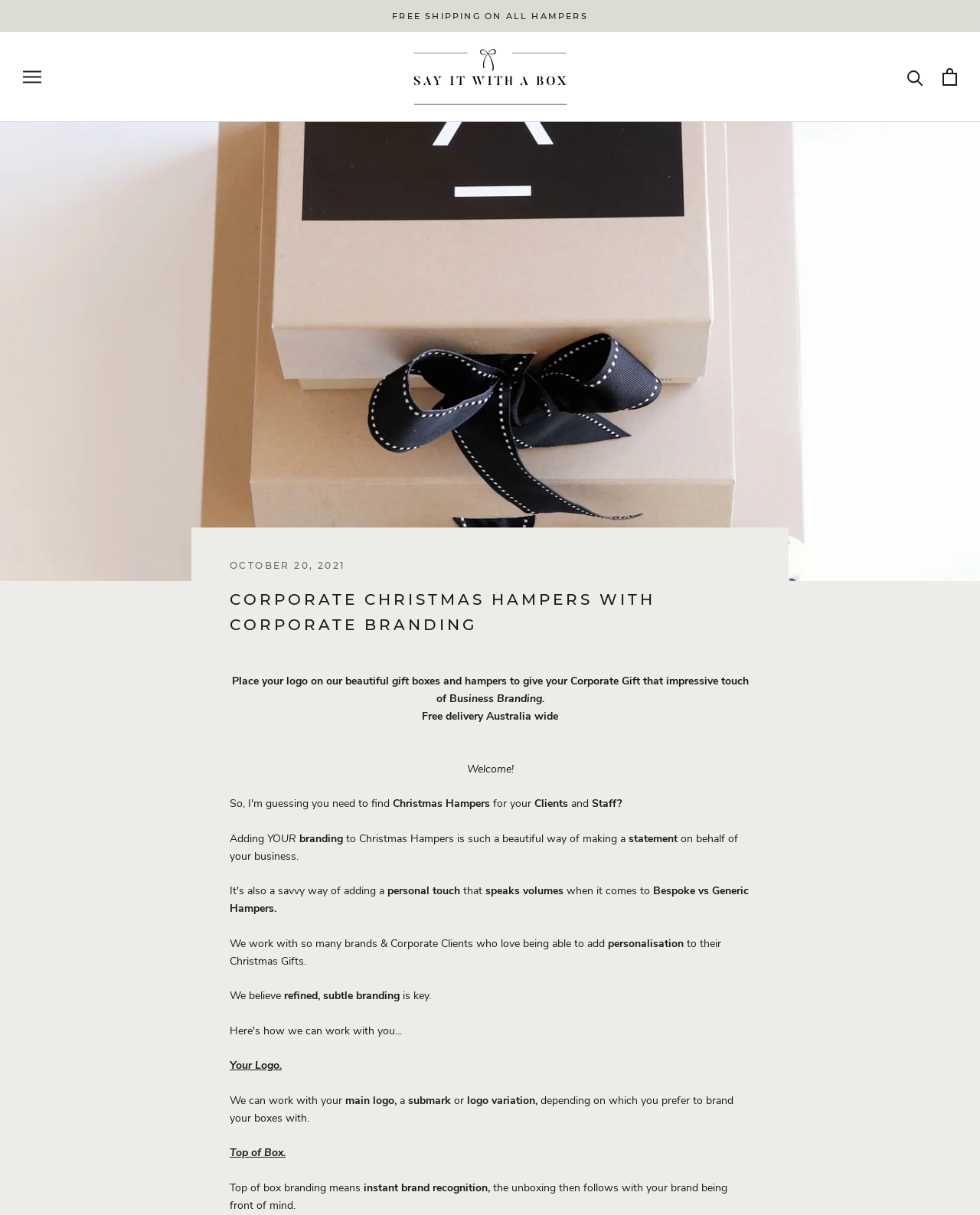What is the main purpose of the website?
Answer briefly with a single word or phrase based on the image.

Corporate gift branding